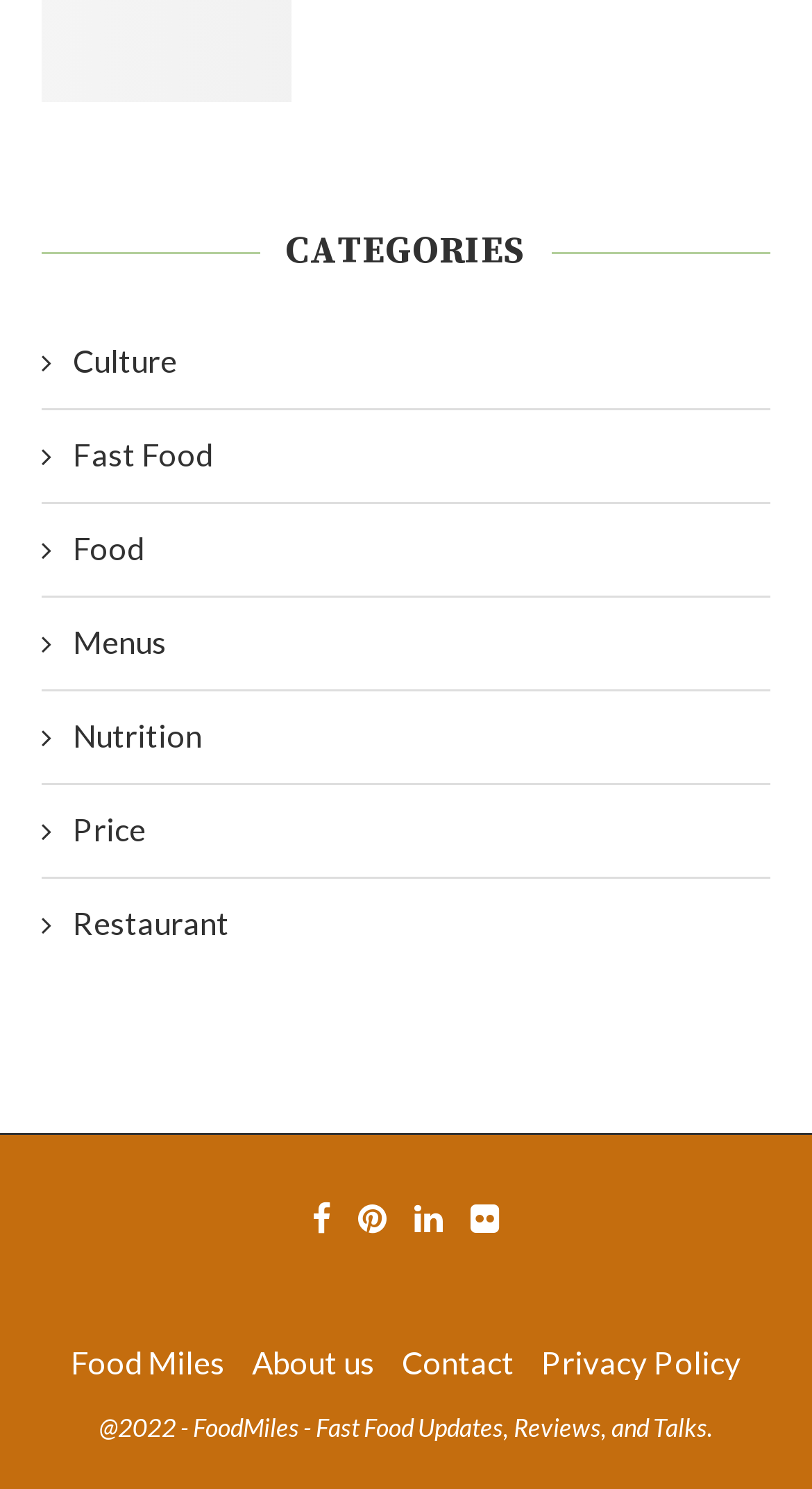Please identify the bounding box coordinates of the area that needs to be clicked to follow this instruction: "Go to About us".

[0.31, 0.902, 0.462, 0.927]